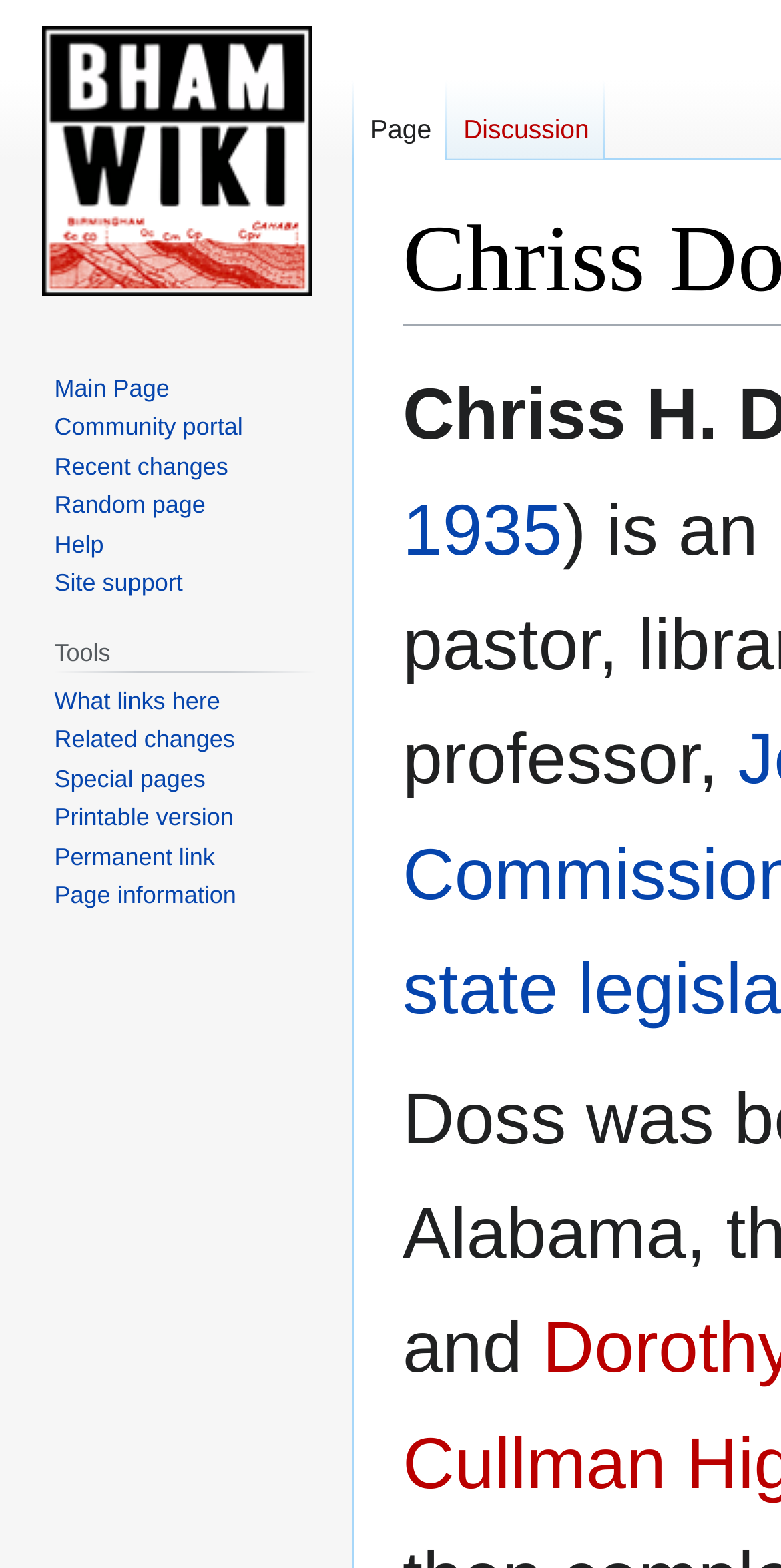Analyze the image and answer the question with as much detail as possible: 
What is the shortcut key for the 'Page' link?

The shortcut key for the 'Page' link is Alt+c, which allows users to quickly access the page functionality by pressing the Alt key and the 'c' key simultaneously.